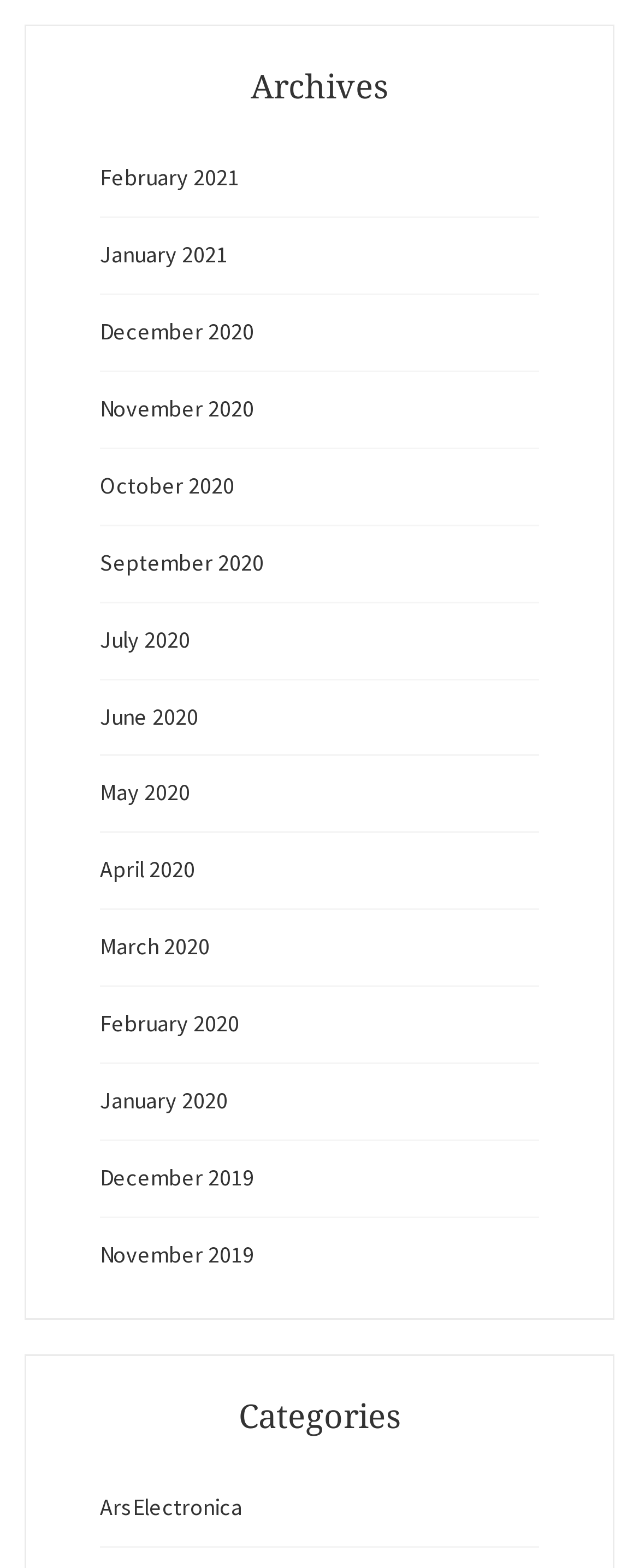Please identify the bounding box coordinates for the region that you need to click to follow this instruction: "visit ArsElectronica page".

[0.156, 0.948, 0.379, 0.975]